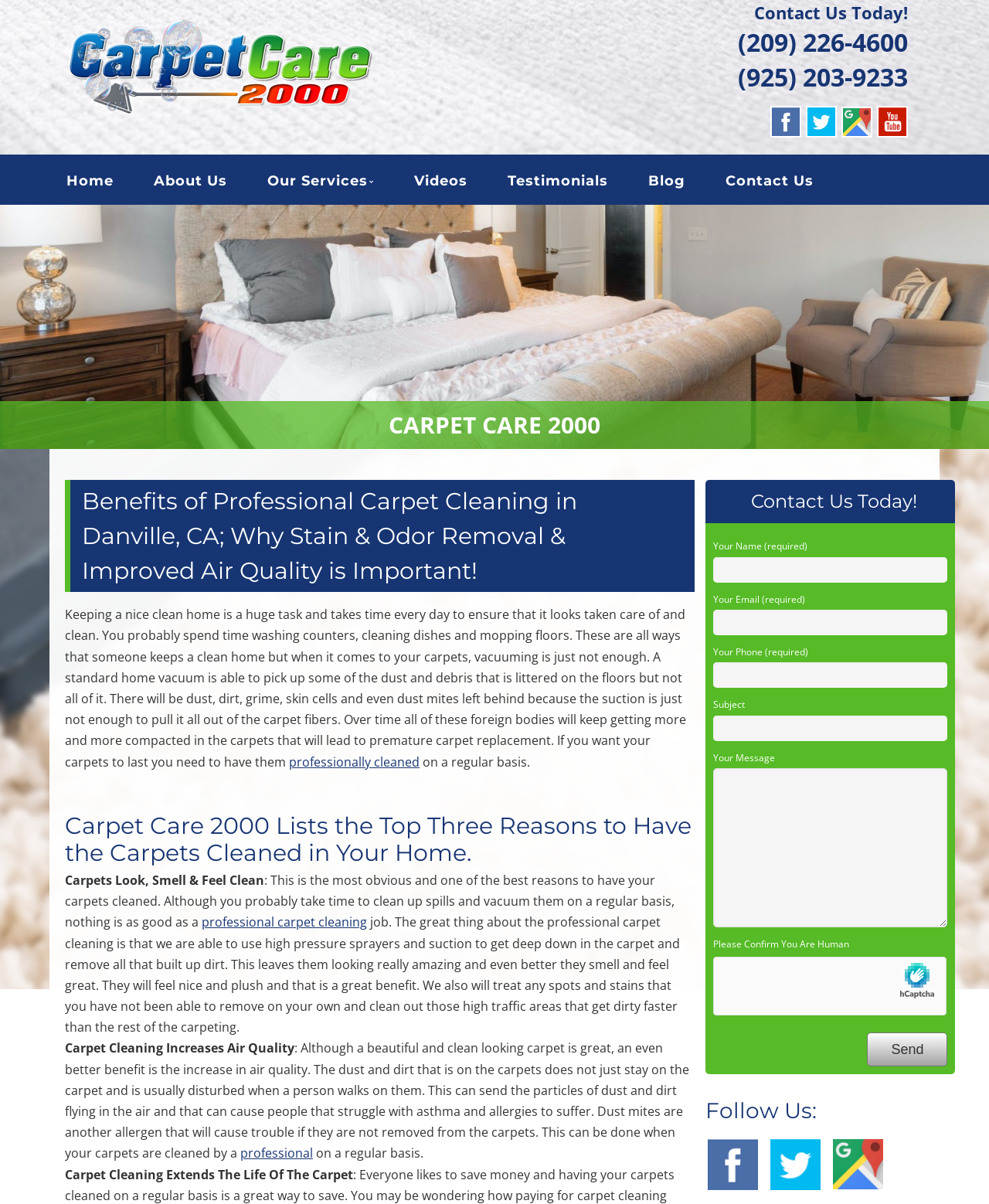What is the name of the company?
Kindly offer a detailed explanation using the data available in the image.

The name of the company is mentioned in the heading 'CARPET CARE 2000' and also in the StaticText 'CARPET CARE 2000' which is a part of the main content.